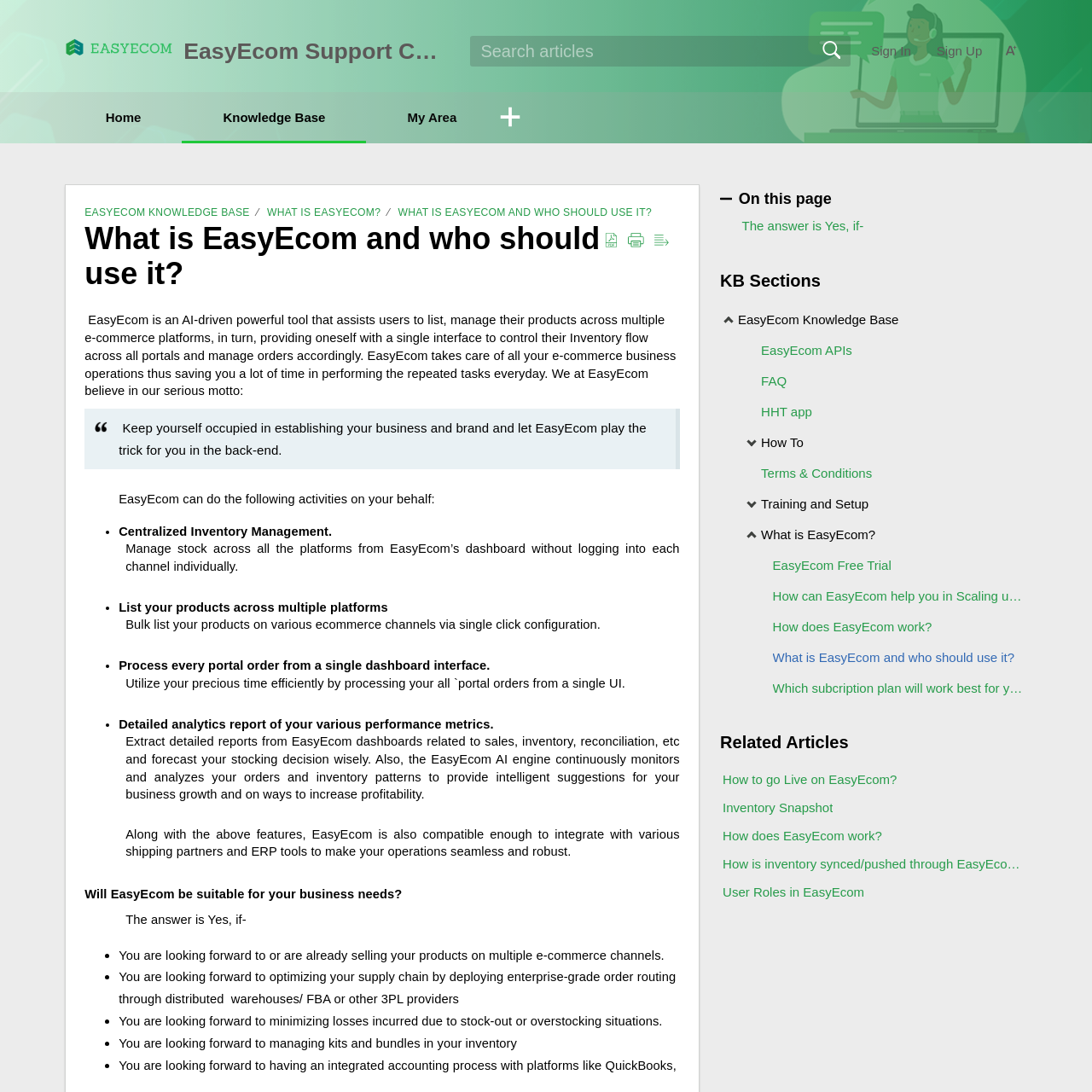Using floating point numbers between 0 and 1, provide the bounding box coordinates in the format (top-left x, top-left y, bottom-right x, bottom-right y). Locate the UI element described here: How does EasyEcom work?

[0.702, 0.56, 0.853, 0.588]